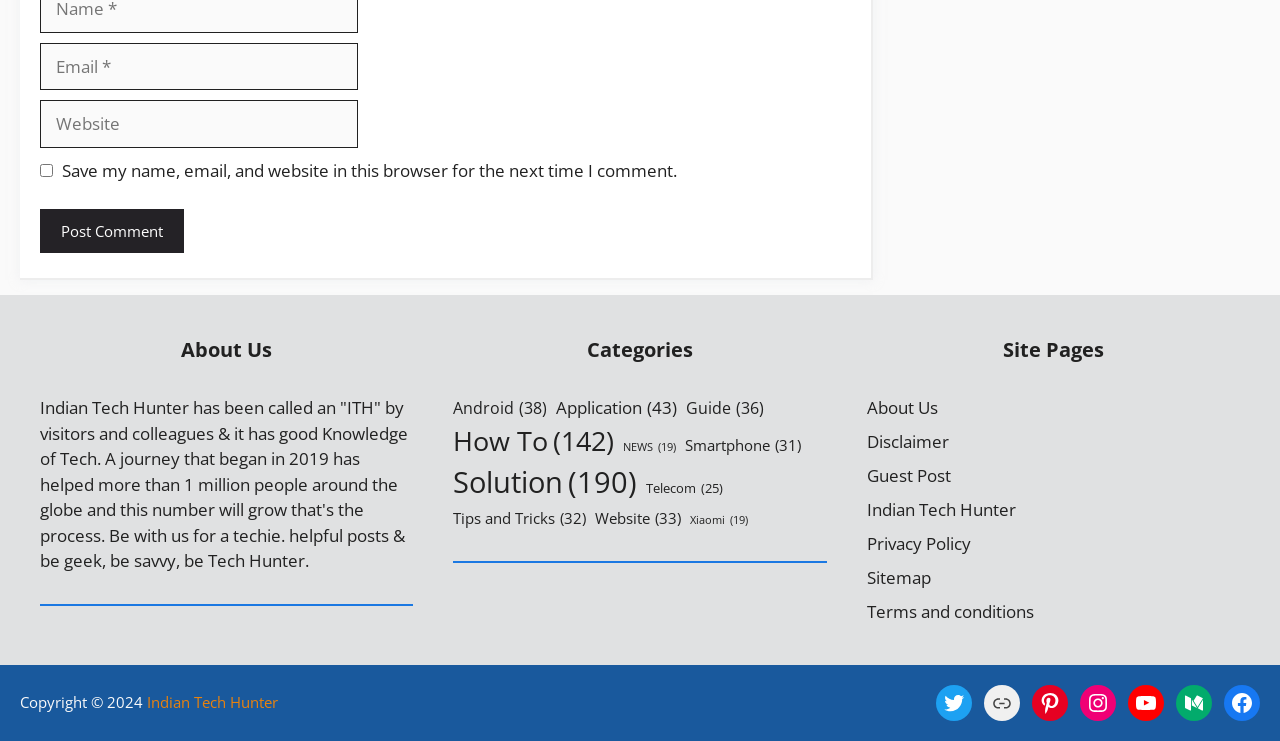Provide the bounding box coordinates of the section that needs to be clicked to accomplish the following instruction: "Follow on Twitter."

[0.731, 0.924, 0.759, 0.973]